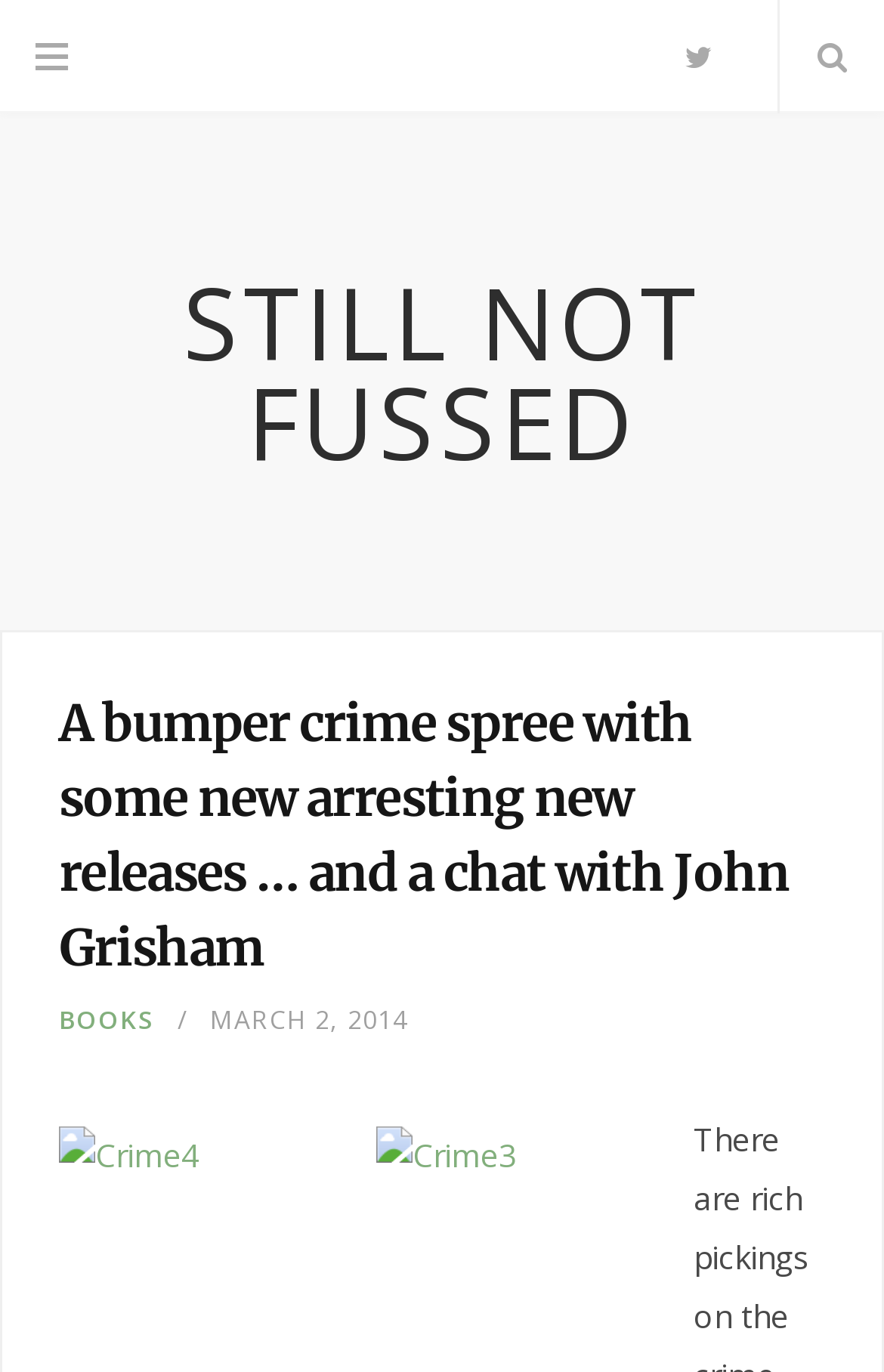From the webpage screenshot, predict the bounding box of the UI element that matches this description: "Still Not Fussed".

[0.064, 0.165, 0.936, 0.377]